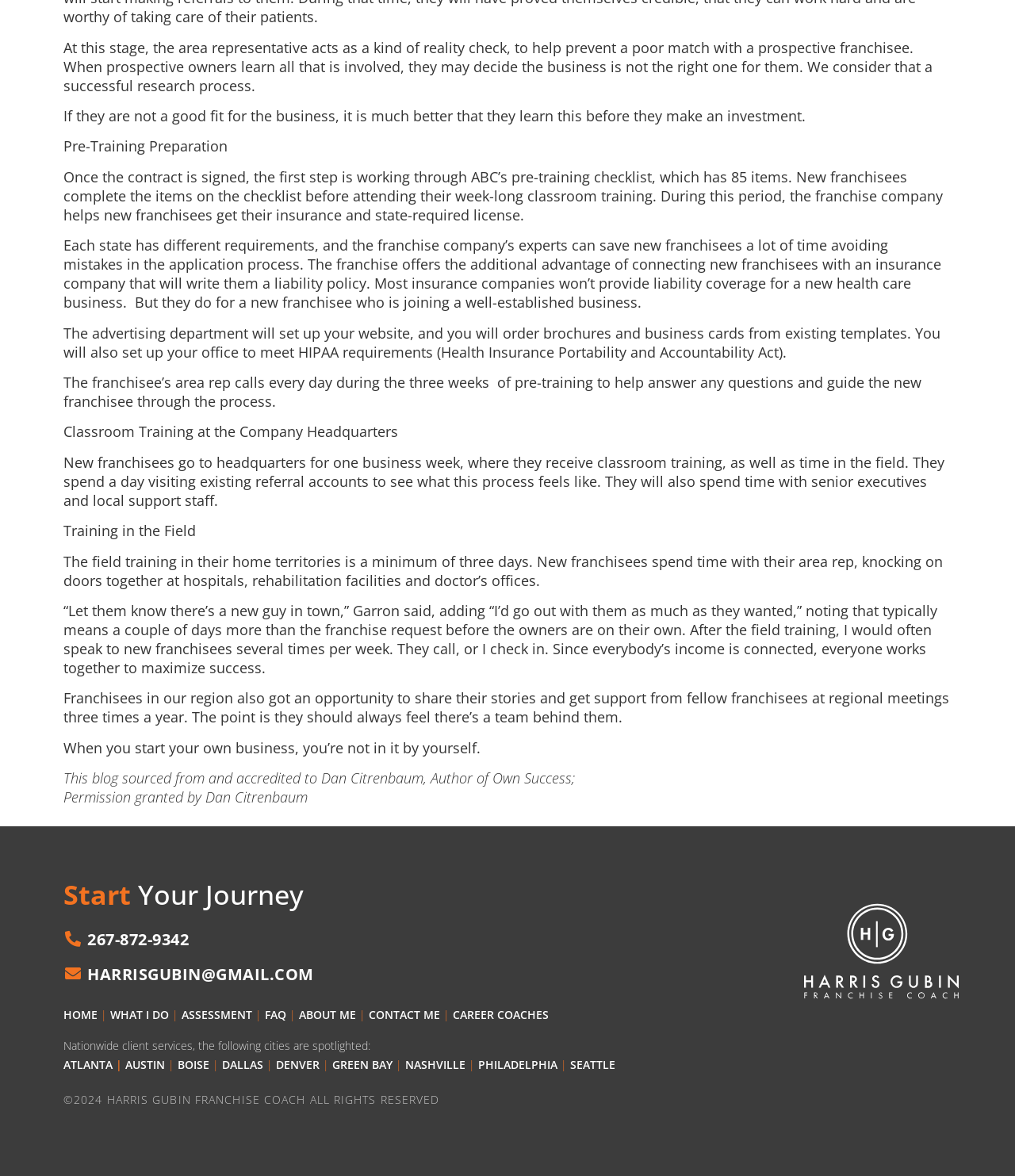Please identify the bounding box coordinates of the element's region that needs to be clicked to fulfill the following instruction: "Contact the franchise coach". The bounding box coordinates should consist of four float numbers between 0 and 1, i.e., [left, top, right, bottom].

[0.363, 0.856, 0.434, 0.869]